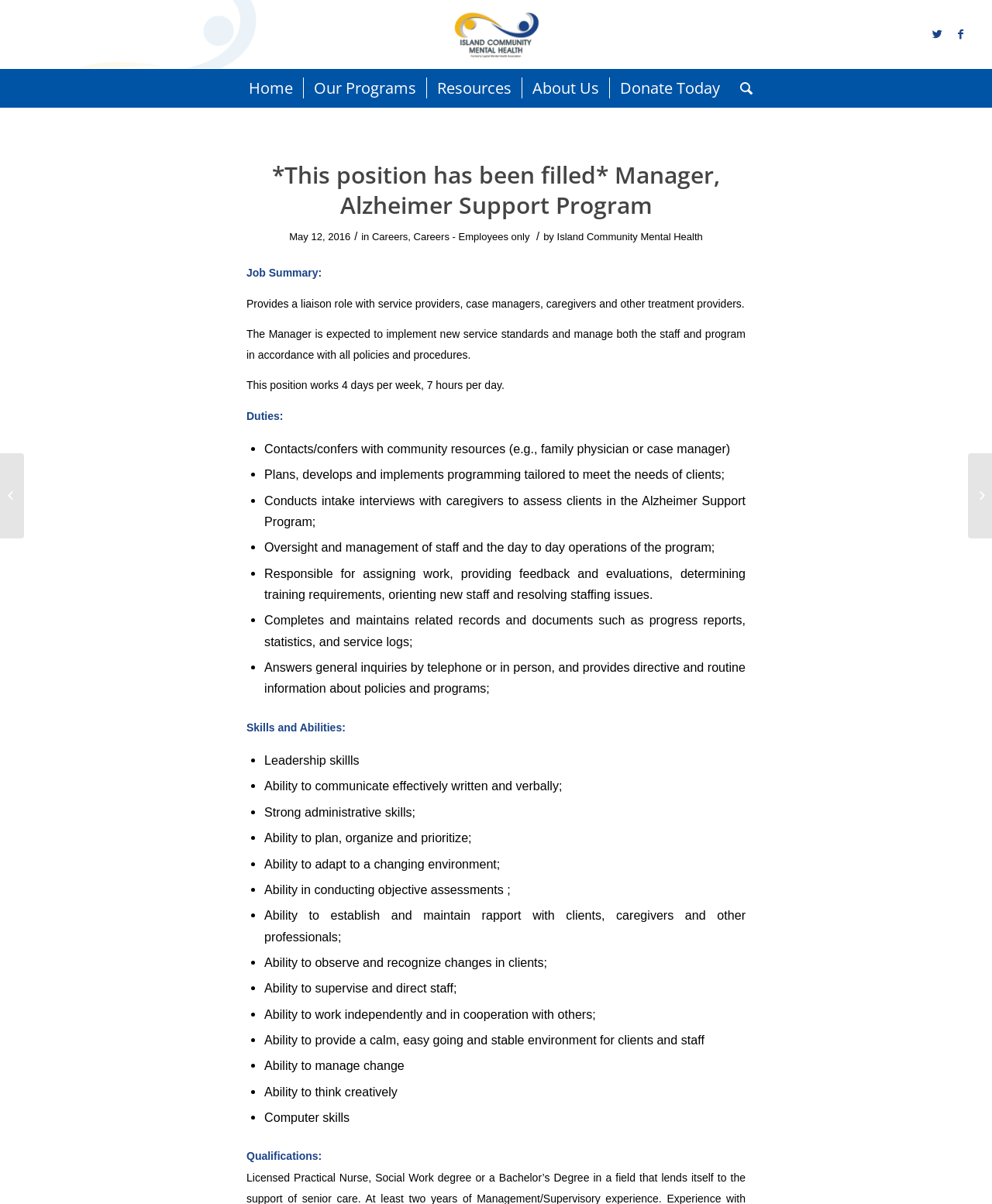What is the duration of the job?
Provide a short answer using one word or a brief phrase based on the image.

4 days per week, 7 hours per day